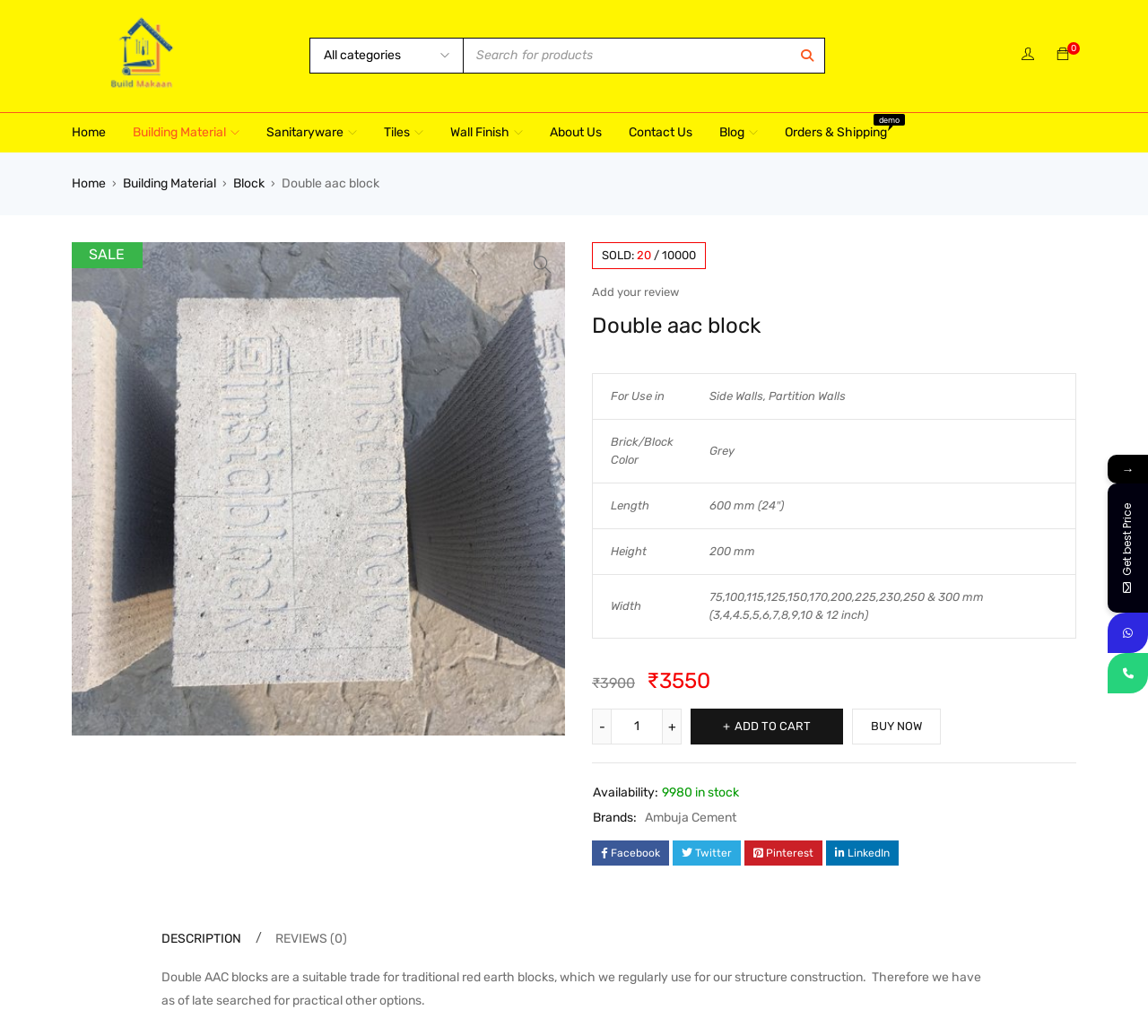What is the brand of the product?
Answer the question with a single word or phrase, referring to the image.

Ambuja Cement